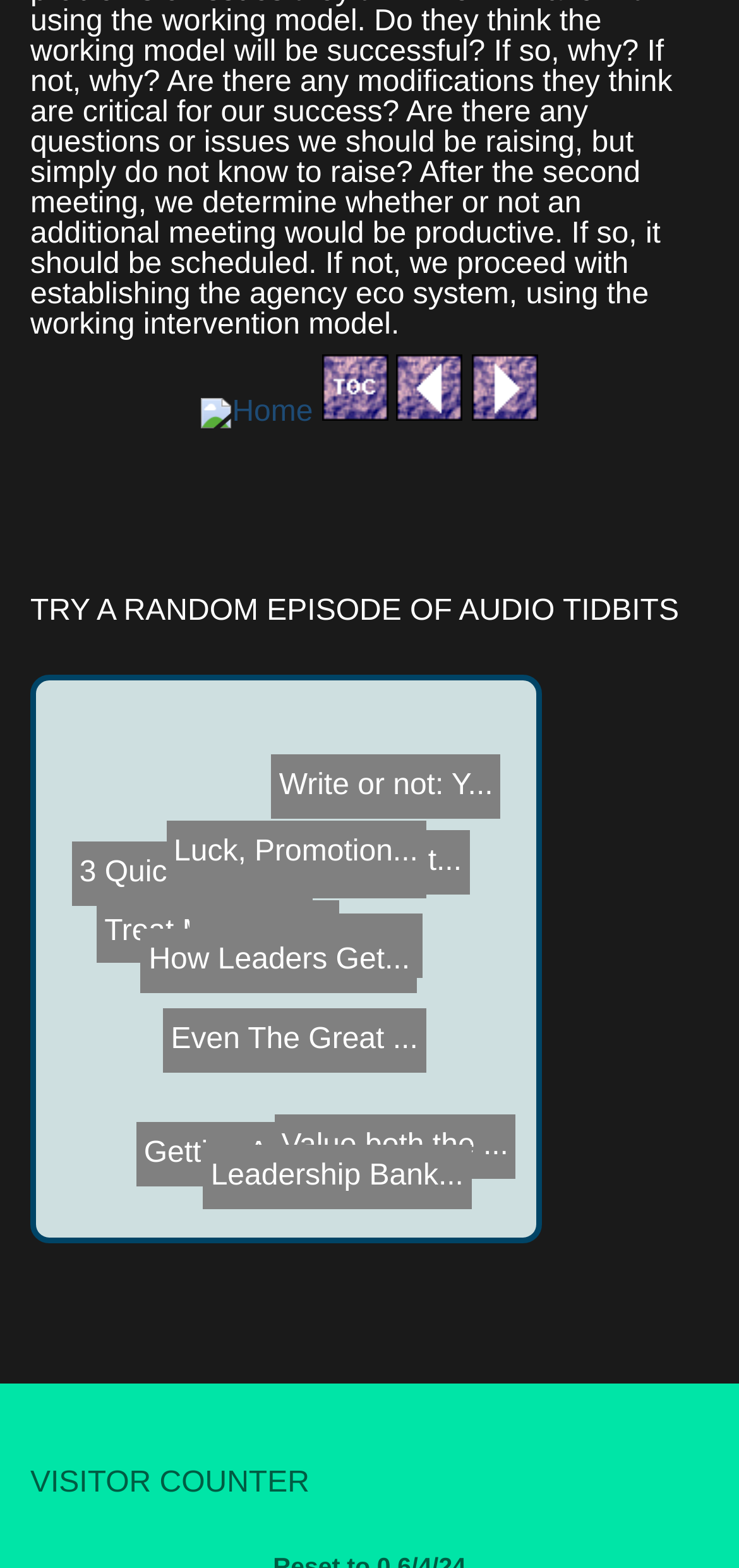Find the bounding box coordinates for the area that should be clicked to accomplish the instruction: "View the company's home page".

None